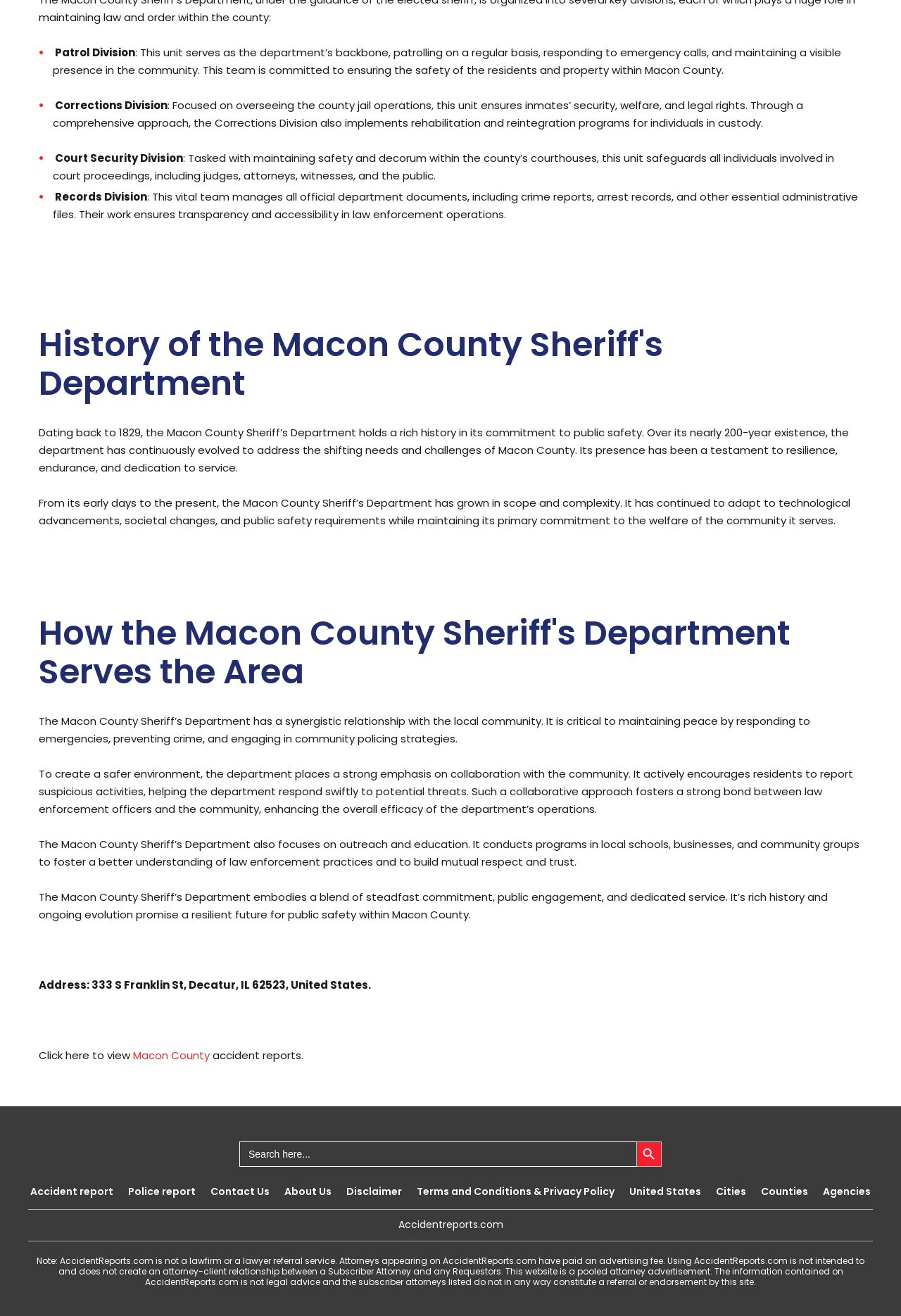Find the bounding box coordinates for the area you need to click to carry out the instruction: "Contact Us". The coordinates should be four float numbers between 0 and 1, indicated as [left, top, right, bottom].

[0.234, 0.9, 0.299, 0.911]